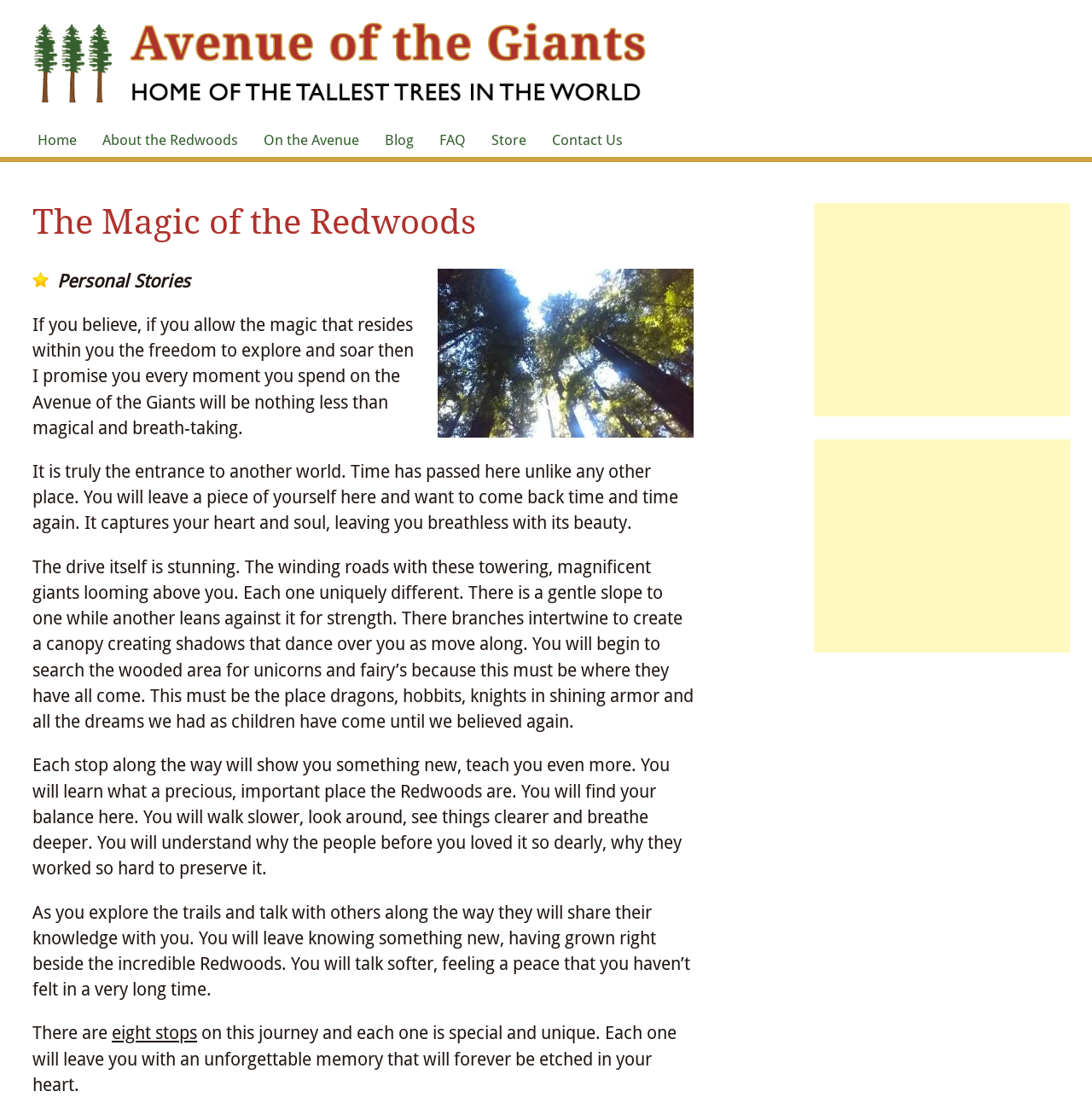What can visitors learn from the Avenue of the Giants?
Using the image as a reference, deliver a detailed and thorough answer to the question.

The webpage mentions that visitors will 'learn what a precious, important place the Redwoods are' and that they will 'leave knowing something new', suggesting that visitors can learn about the redwoods and their importance from visiting the Avenue of the Giants.